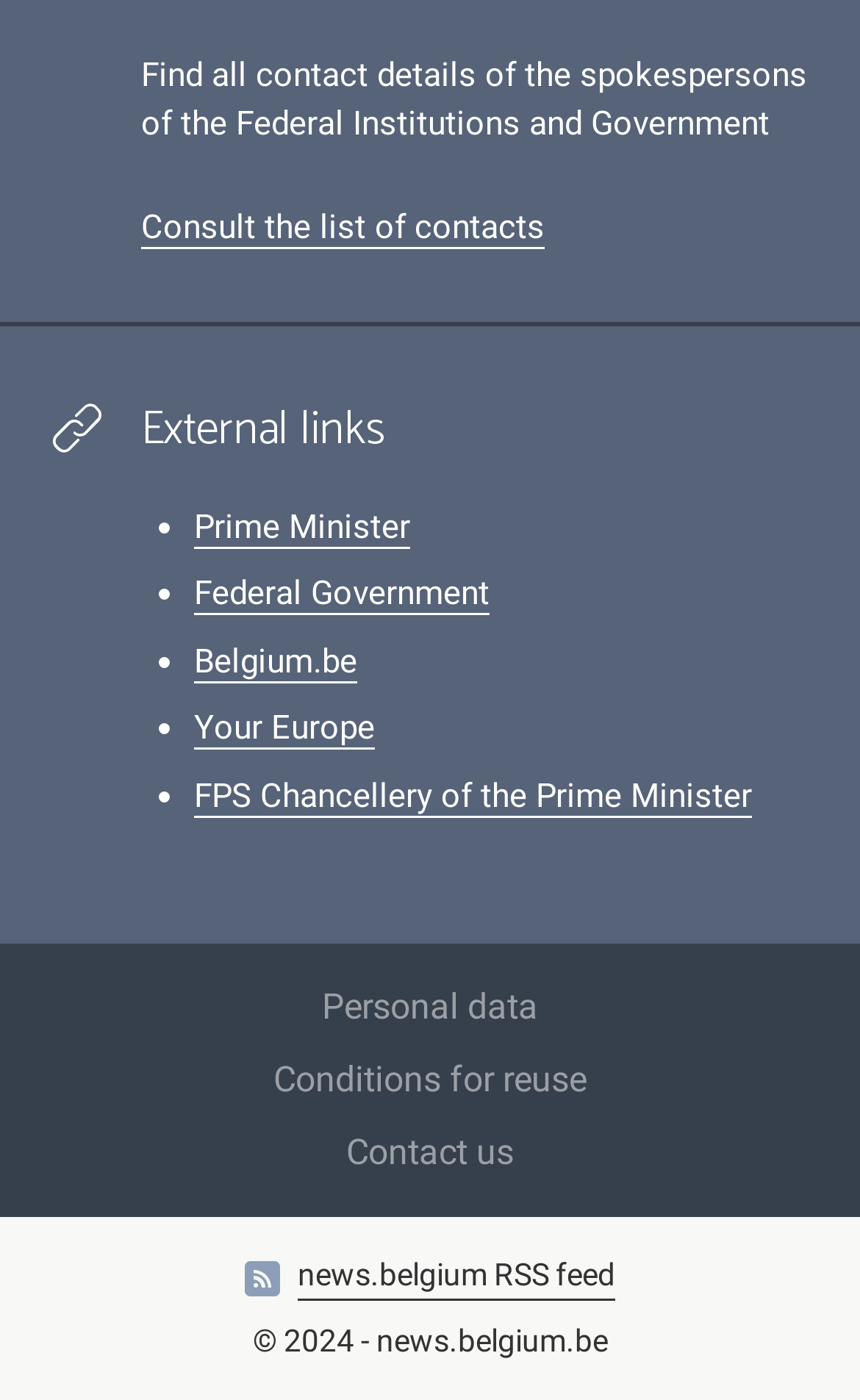What is the purpose of this webpage? Based on the screenshot, please respond with a single word or phrase.

Find contact details